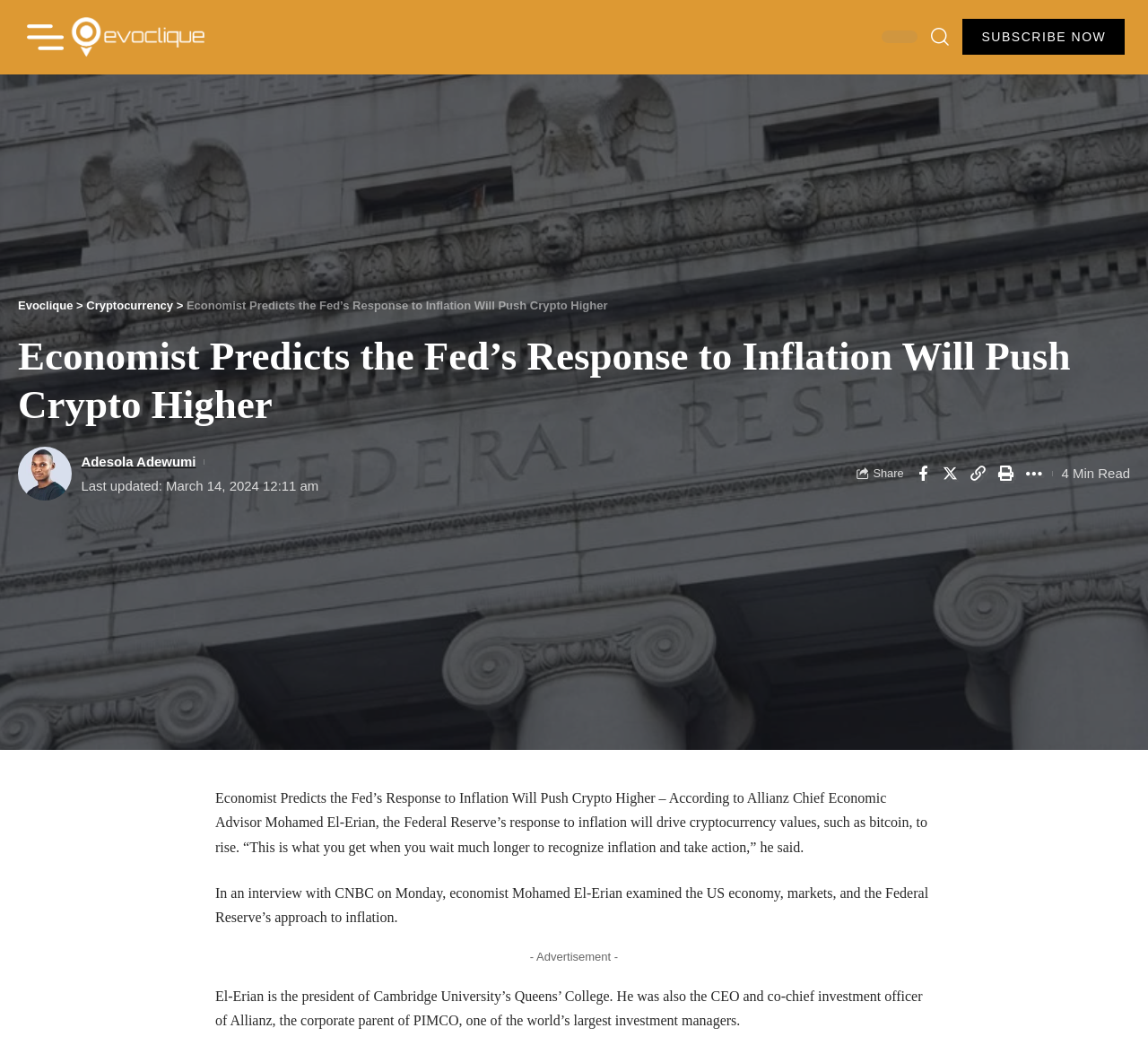Using the description: "Subscribe Now", identify the bounding box of the corresponding UI element in the screenshot.

[0.839, 0.018, 0.98, 0.052]